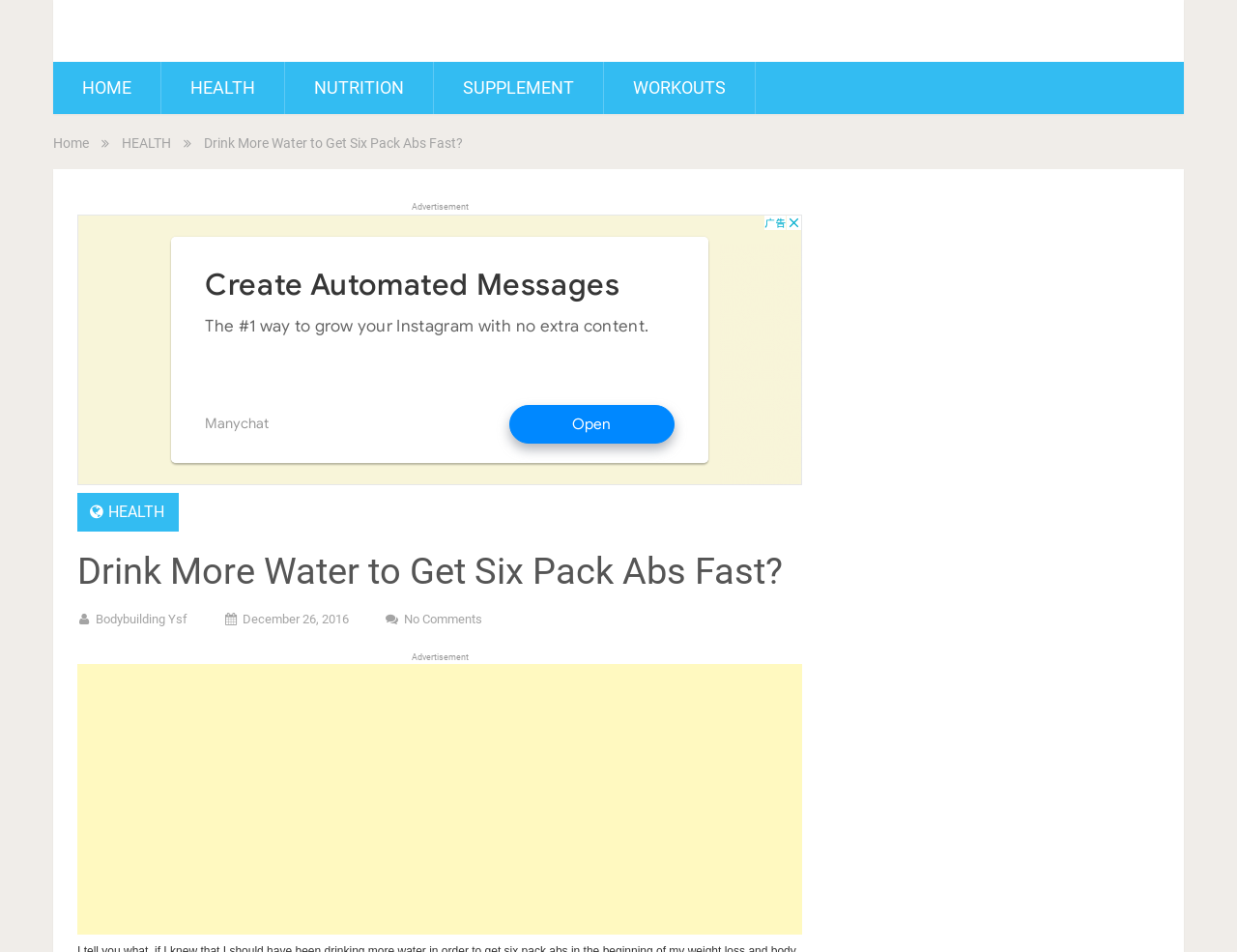Find the bounding box coordinates for the HTML element described as: "HEALTH". The coordinates should consist of four float values between 0 and 1, i.e., [left, top, right, bottom].

[0.088, 0.527, 0.133, 0.547]